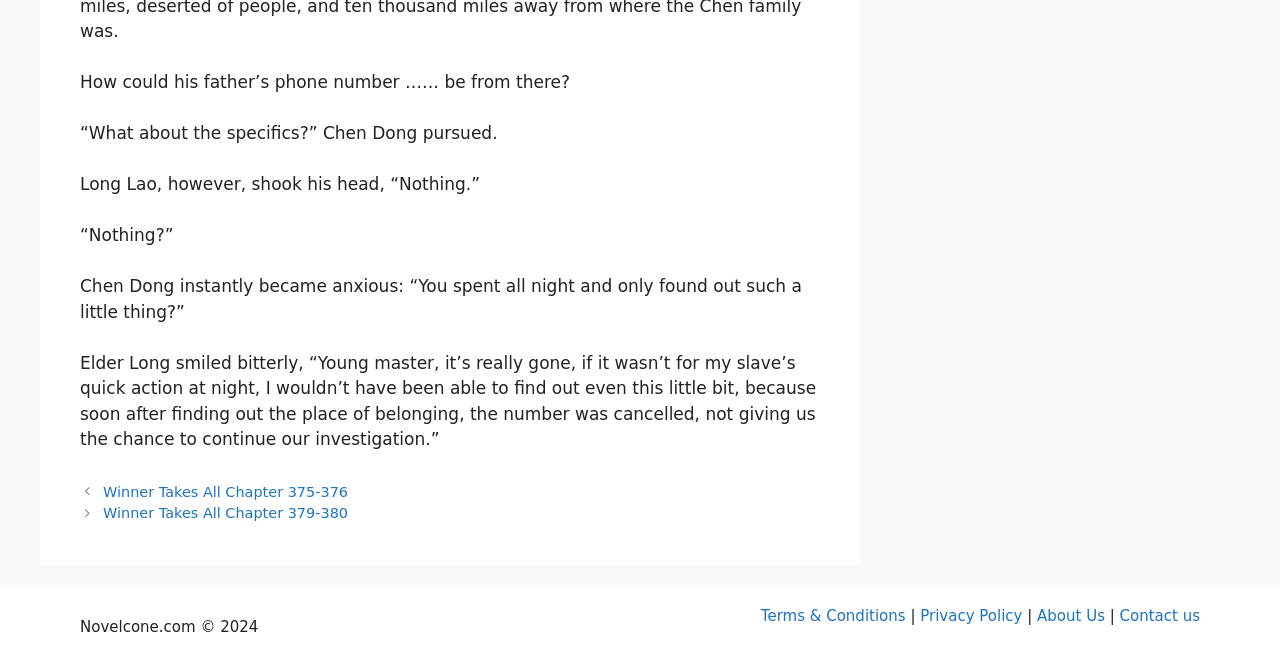How many chapter links are provided in the footer?
Answer the question with as much detail as you can, using the image as a reference.

In the footer section, there are two links provided, 'Winner Takes All Chapter 375-376' and 'Winner Takes All Chapter 379-380', which indicates that there are two chapter links available.